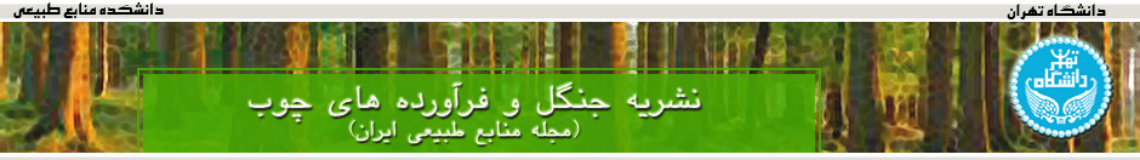What institution is affiliated with the journal?
Look at the image and respond with a one-word or short-phrase answer.

Tehran University